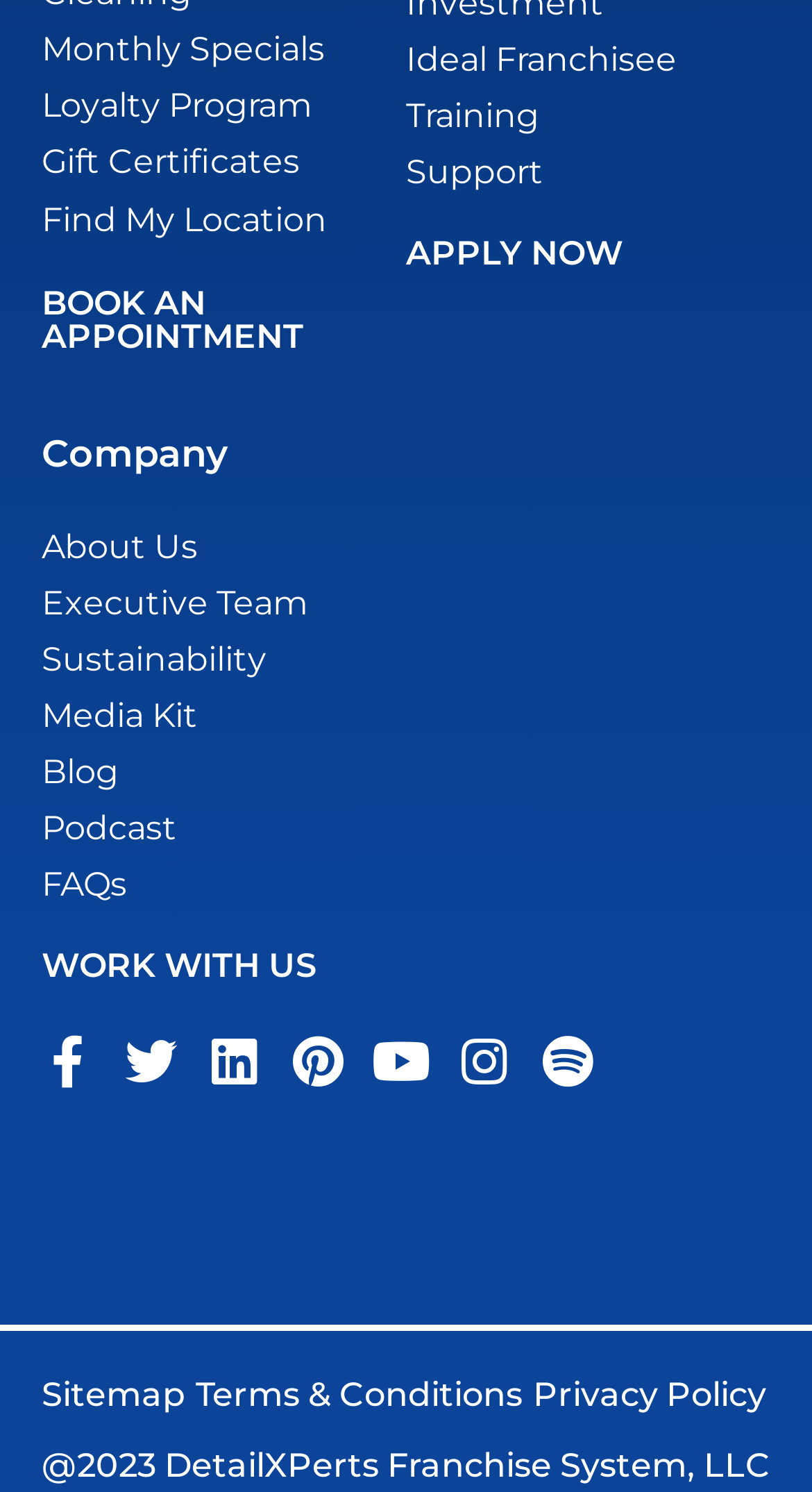How many franchise-related links are there?
Answer the question with a single word or phrase by looking at the picture.

3